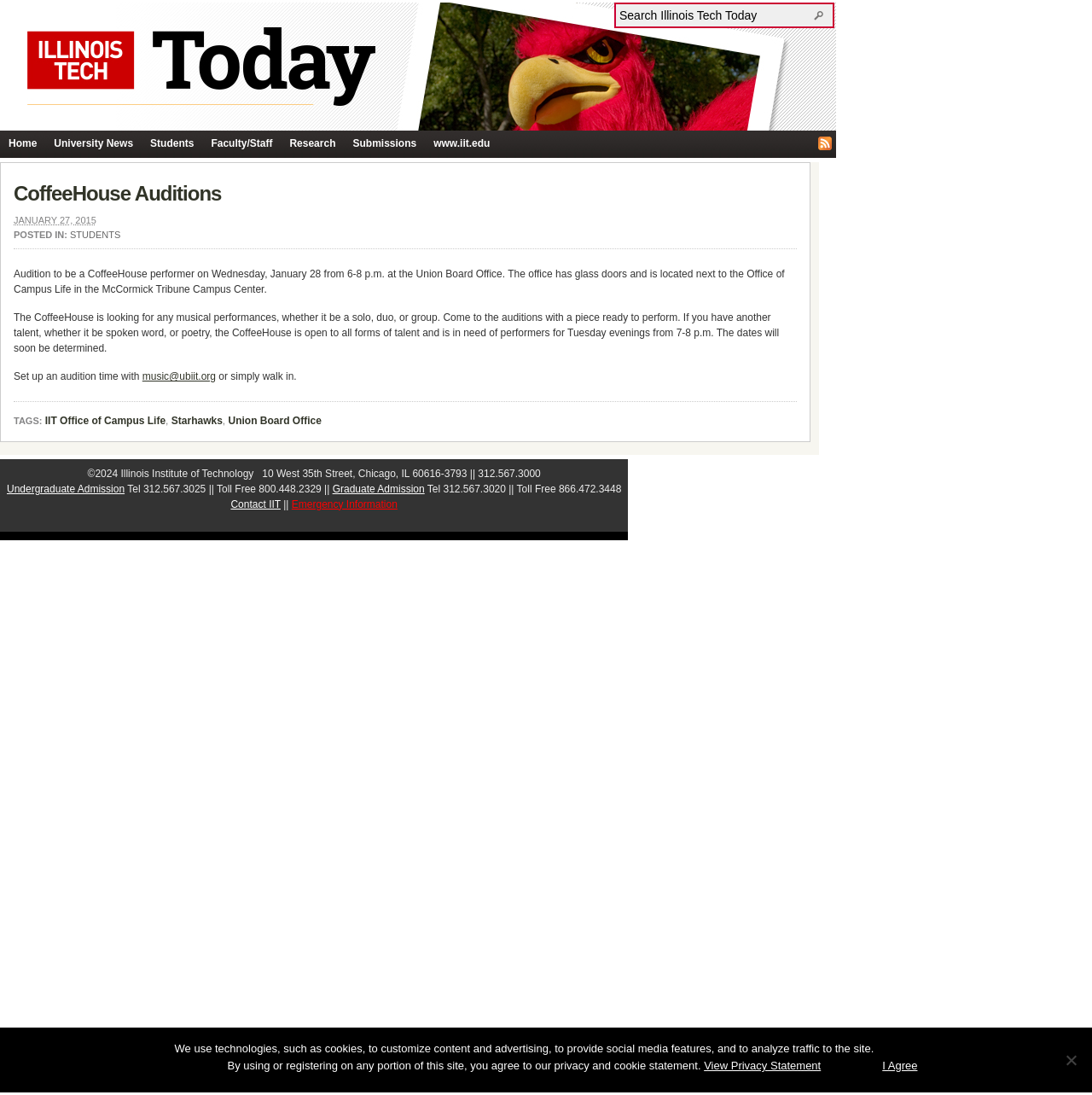Given the element description https://www.incustodythenovel.com/forum/welcome-to-the-forum/sr9009-vs-sr9011-cardarine-10-vs-20, specify the bounding box coordinates of the corresponding UI element in the format (top-left x, top-left y, bottom-right x, bottom-right y). All values must be between 0 and 1.

None